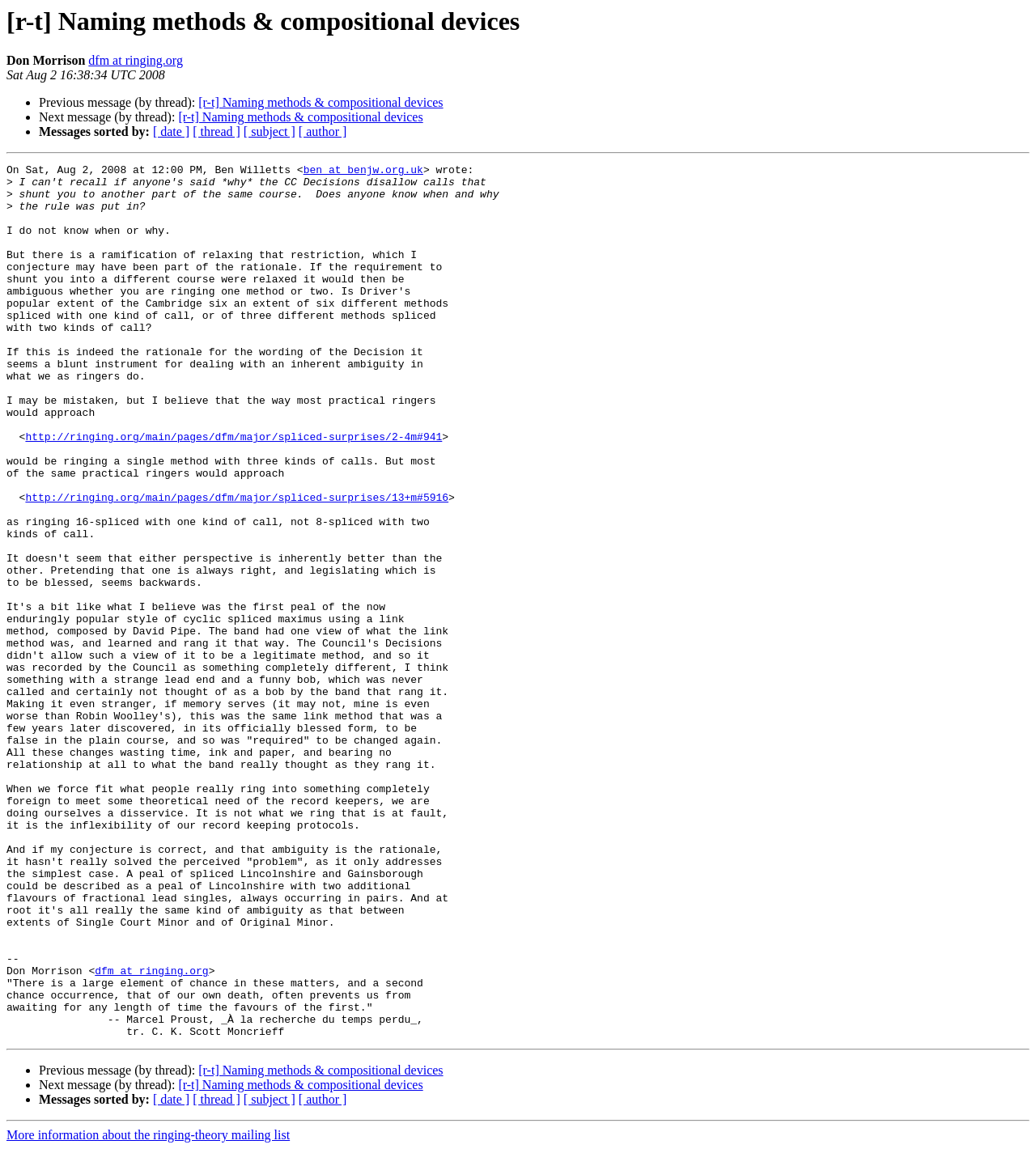Please specify the bounding box coordinates of the clickable region to carry out the following instruction: "Check next message in thread". The coordinates should be four float numbers between 0 and 1, in the format [left, top, right, bottom].

[0.172, 0.096, 0.408, 0.108]